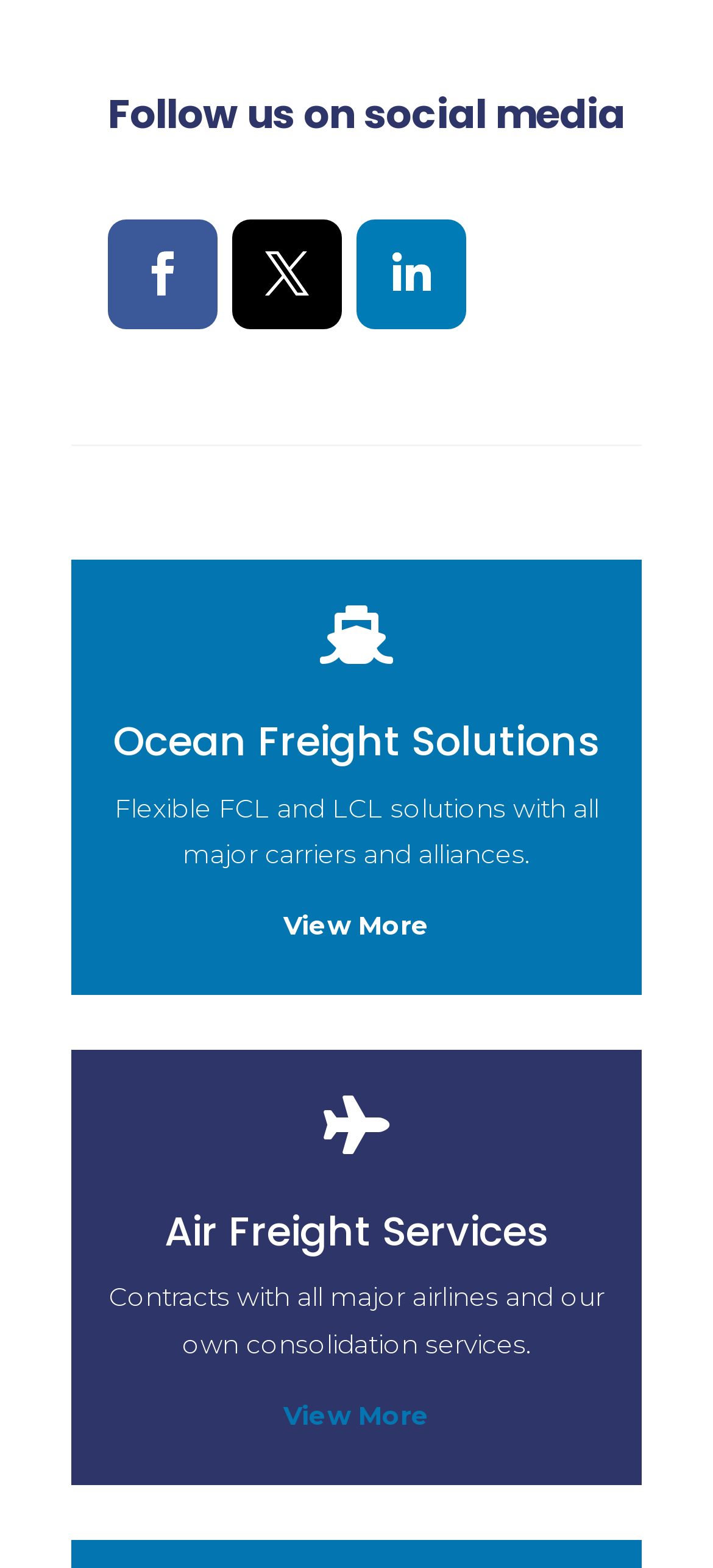Please provide a comprehensive answer to the question based on the screenshot: What is the purpose of the 'View More' links?

The 'View More' links, which appear twice on the webpage, are likely used to view more information about the respective services, namely Ocean Freight Solutions and Air Freight Services, as they are placed below the brief descriptions of these services.